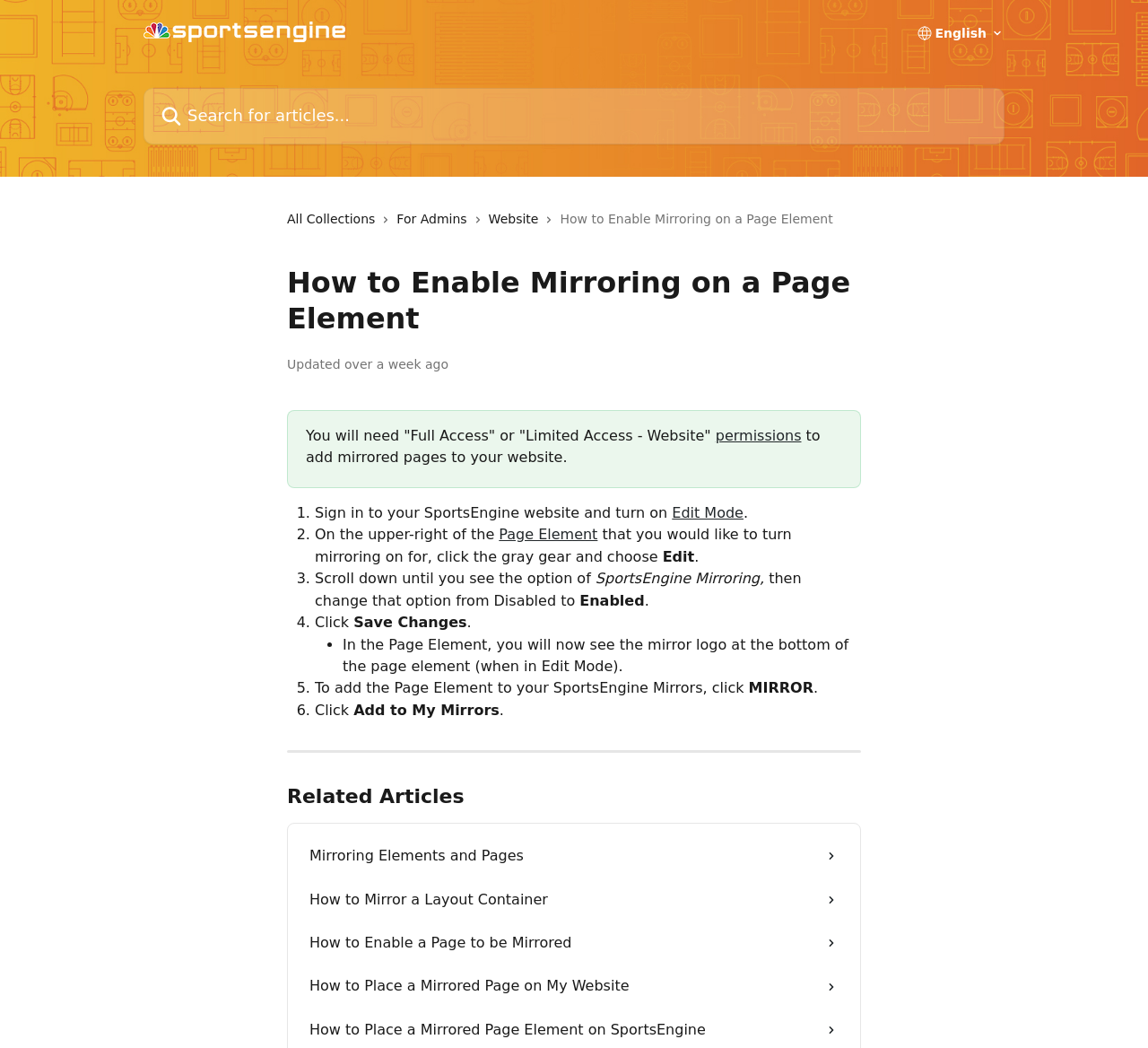Respond concisely with one word or phrase to the following query:
What is the name of the mode where the mirror logo is visible?

Edit Mode